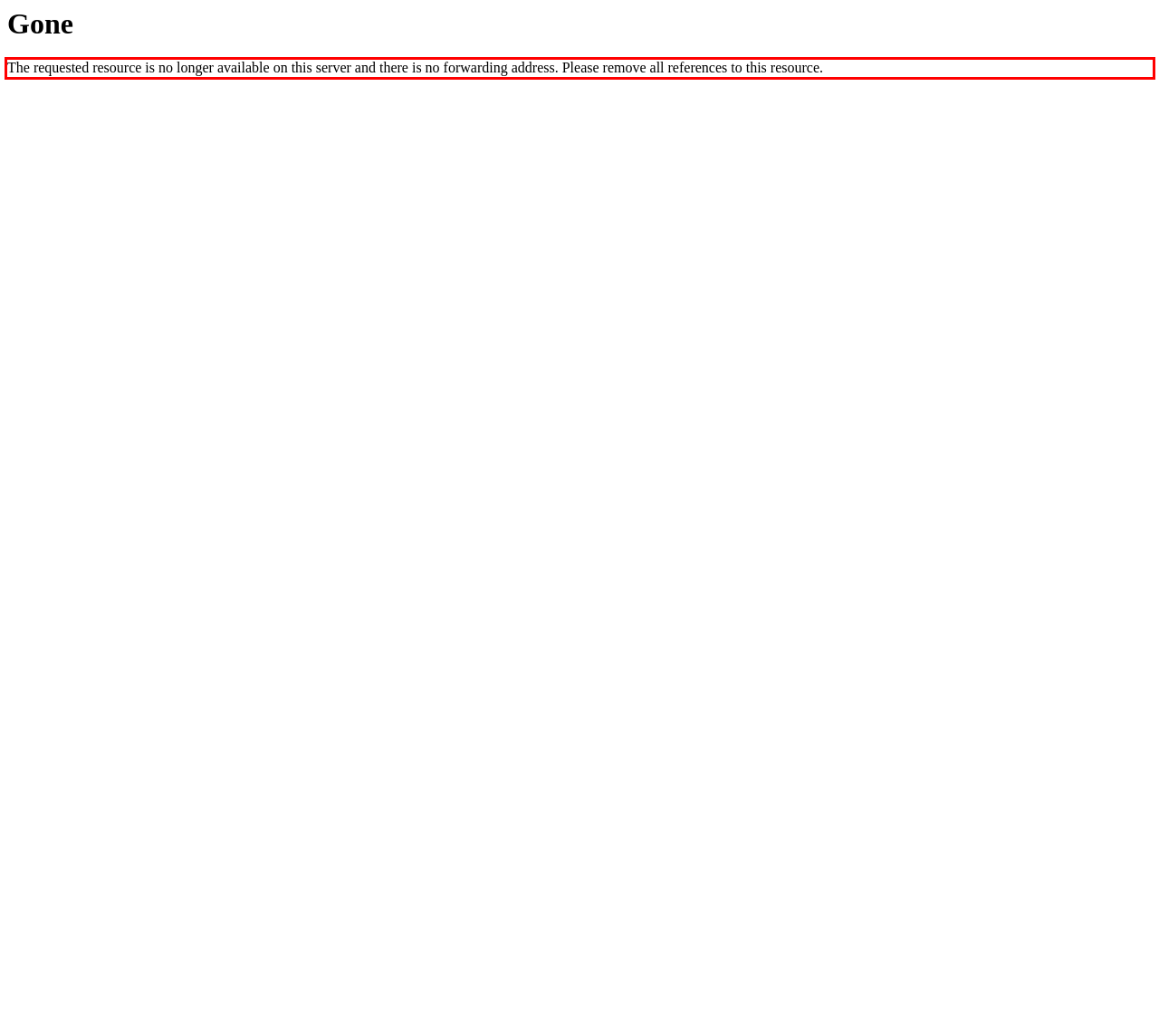You have a webpage screenshot with a red rectangle surrounding a UI element. Extract the text content from within this red bounding box.

The requested resource is no longer available on this server and there is no forwarding address. Please remove all references to this resource.